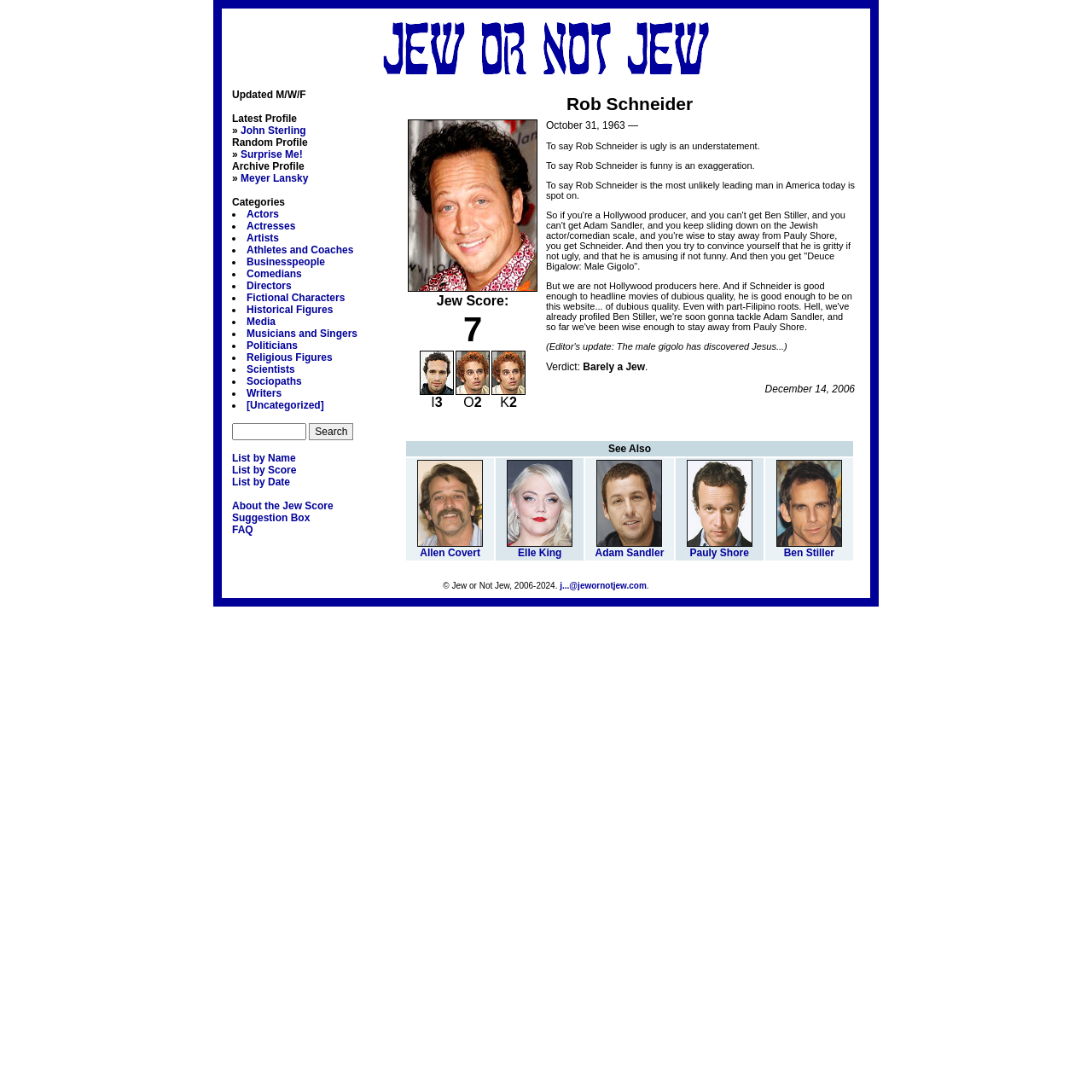What is the name of the movie mentioned in the text?
Please provide a comprehensive answer based on the information in the image.

The name of the movie mentioned in the text can be found in the paragraph that describes Rob Schneider's career. The movie is mentioned as an example of his work.